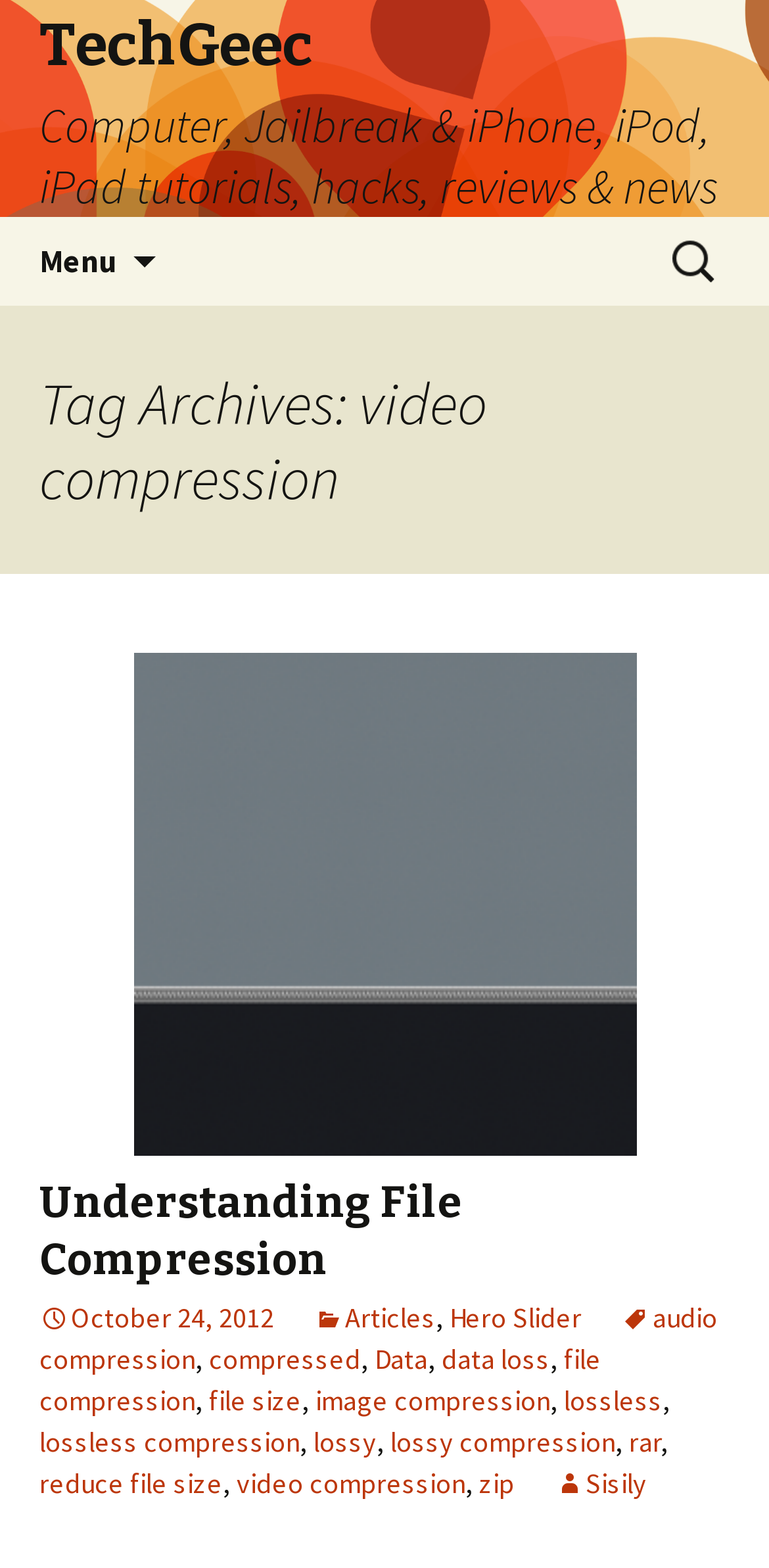Please give a concise answer to this question using a single word or phrase: 
What is the website's main topic?

TechGeec